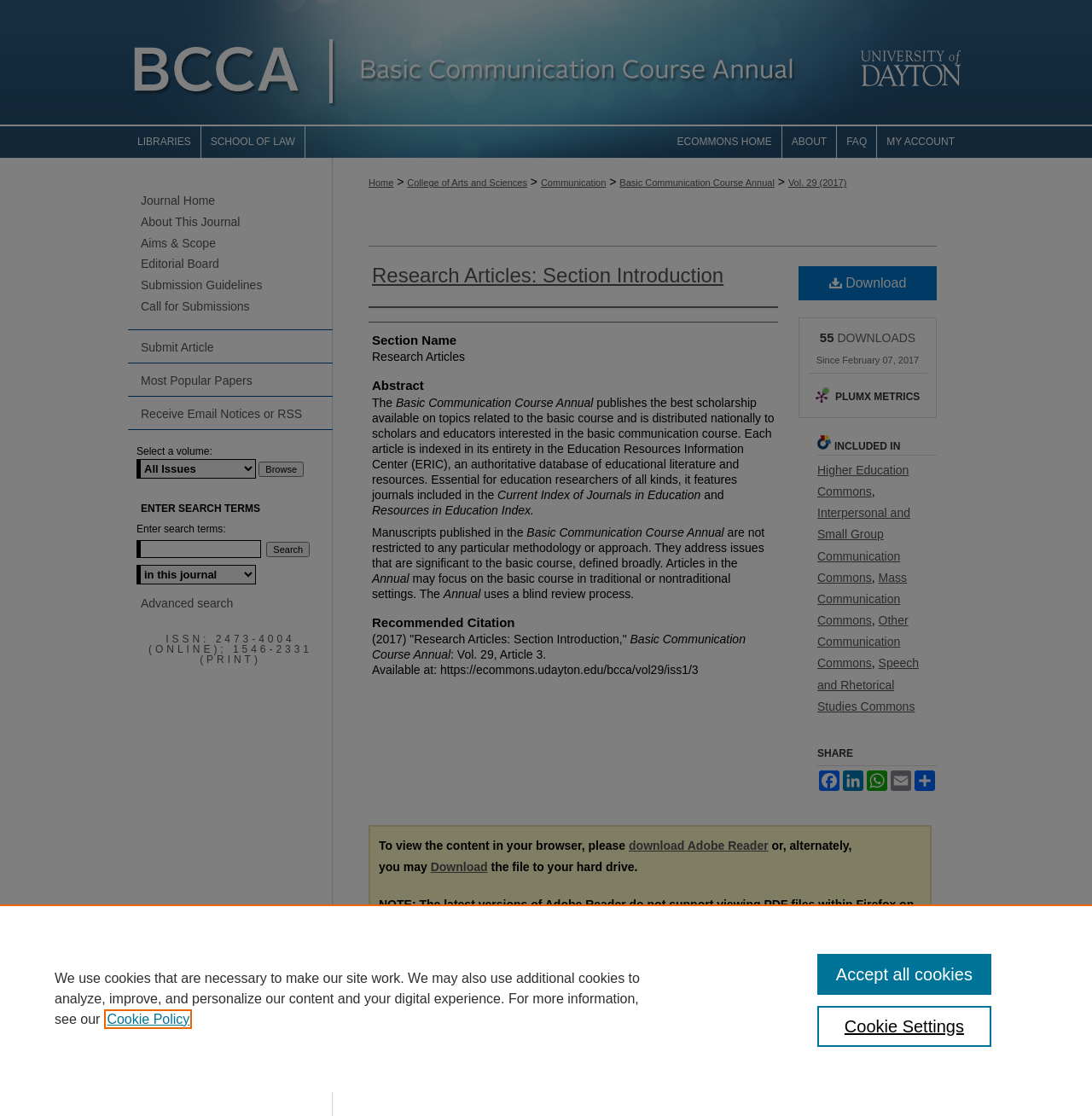Explain in detail what is displayed on the webpage.

This webpage is about the Basic Communication Course Annual, a publication that features scholarly articles on topics related to the basic communication course. The page is divided into several sections, with a navigation menu at the top and a breadcrumb trail below it.

At the top of the page, there are several links, including "Menu", "Basic Communication Course Annual", "University of Dayton", and "LIBRARIES", among others. Below these links, there is a breadcrumb trail that shows the current location within the website, with links to "Home", "College of Arts and Sciences", "Communication", and "Basic Communication Course Annual".

The main content of the page is divided into several sections, including "Research Articles: Section Introduction", "Authors", "Section Name", "Abstract", and "Recommended Citation". The "Research Articles: Section Introduction" section provides an overview of the publication, stating that it publishes the best scholarship available on topics related to the basic course and is distributed nationally to scholars and educators interested in the basic communication course.

The "Abstract" section provides a brief summary of the publication, mentioning that each article is indexed in its entirety in the Education Resources Information Center (ERIC) and that the publication features journals included in the Current Index of Journals in Education and Resources in Education Index.

Below the abstract, there are several links, including "Download" and "PLUMX METRICS", which appears to be a metrics tool for tracking article downloads and views. There is also a section that shows the number of downloads, with a count of 55.

The page also includes a section that lists the publication's inclusion in various academic repositories, including the Higher Education Commons, Interpersonal and Small Group Communication Commons, and Speech and Rhetorical Studies Commons, among others.

Finally, there is a "SHARE" section that allows users to share the article on various social media platforms, including Facebook, LinkedIn, and WhatsApp.